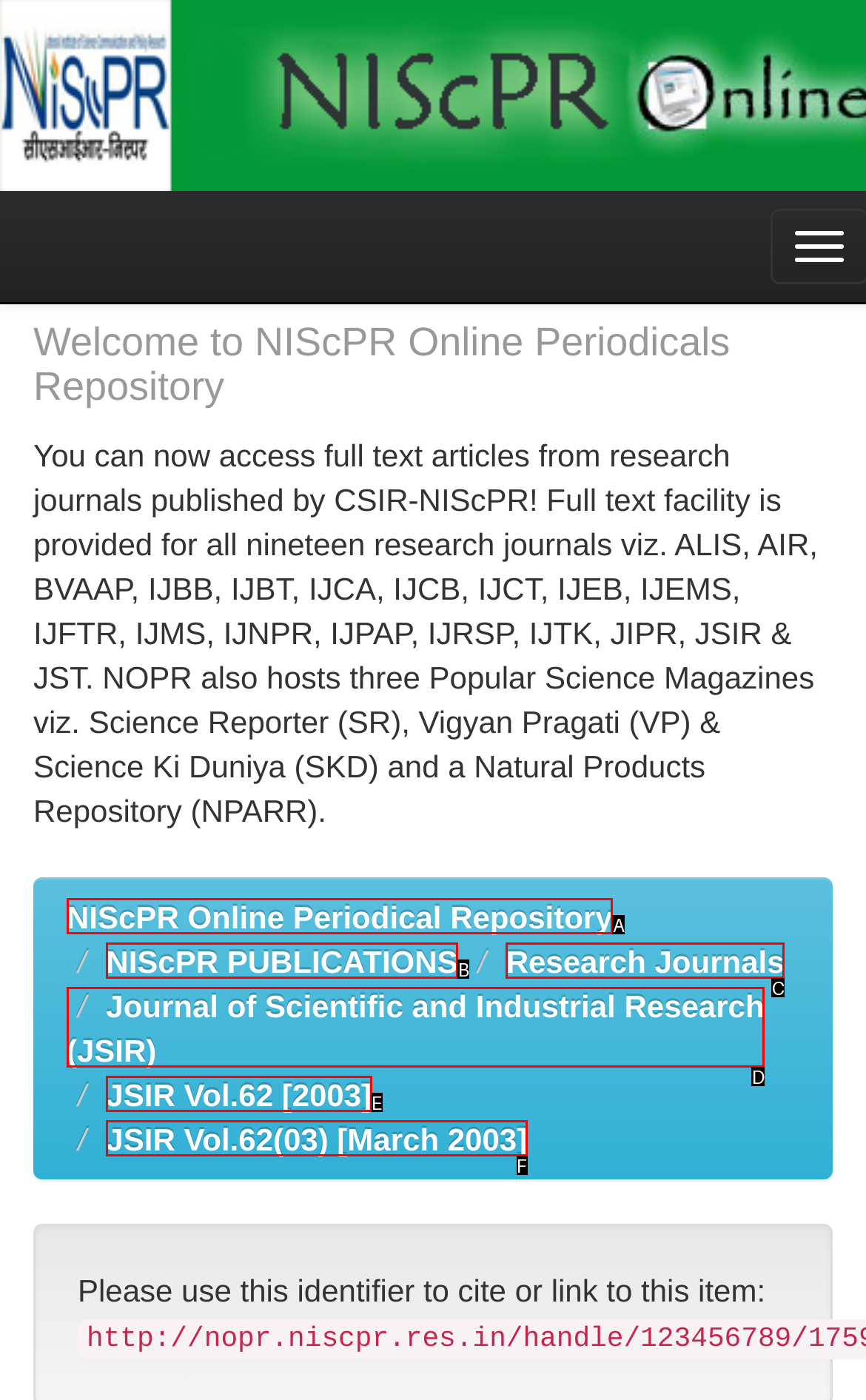Choose the option that aligns with the description: NIScPR Online Periodical Repository
Respond with the letter of the chosen option directly.

A